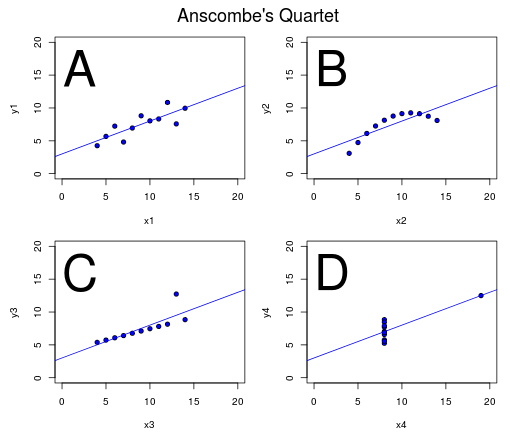How many datasets are presented in Anscombe's Quartet?
Please give a detailed answer to the question using the information shown in the image.

The caption explicitly states that Anscombe's Quartet is a famous statistical illustration showcasing four distinct datasets that share similar descriptive statistics but have vastly different distributions and relationships.